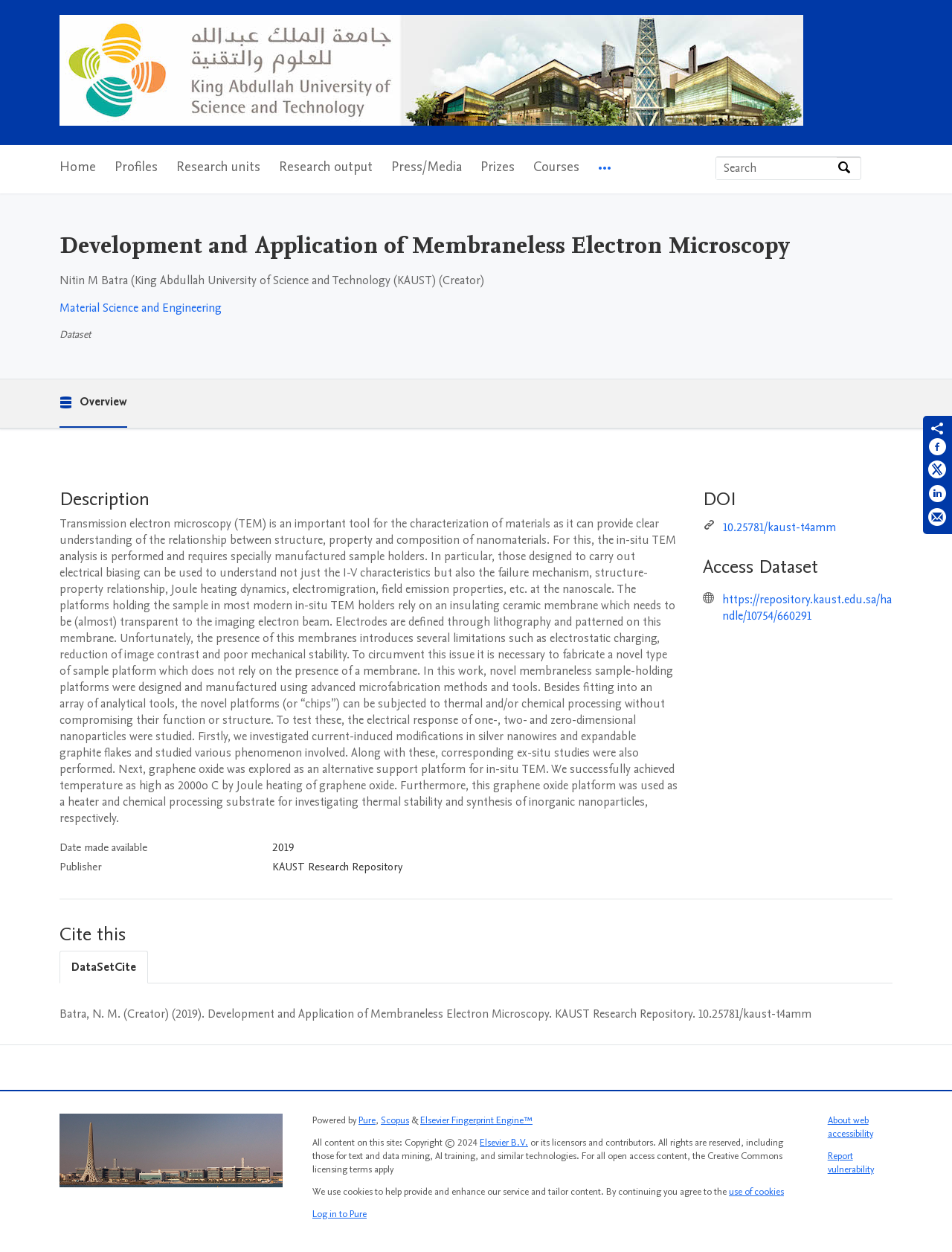What is the material studied in the dataset?
Based on the visual details in the image, please answer the question thoroughly.

The material studied in the dataset is mentioned in the description text as 'silver nanowires and expandable graphite flakes'.